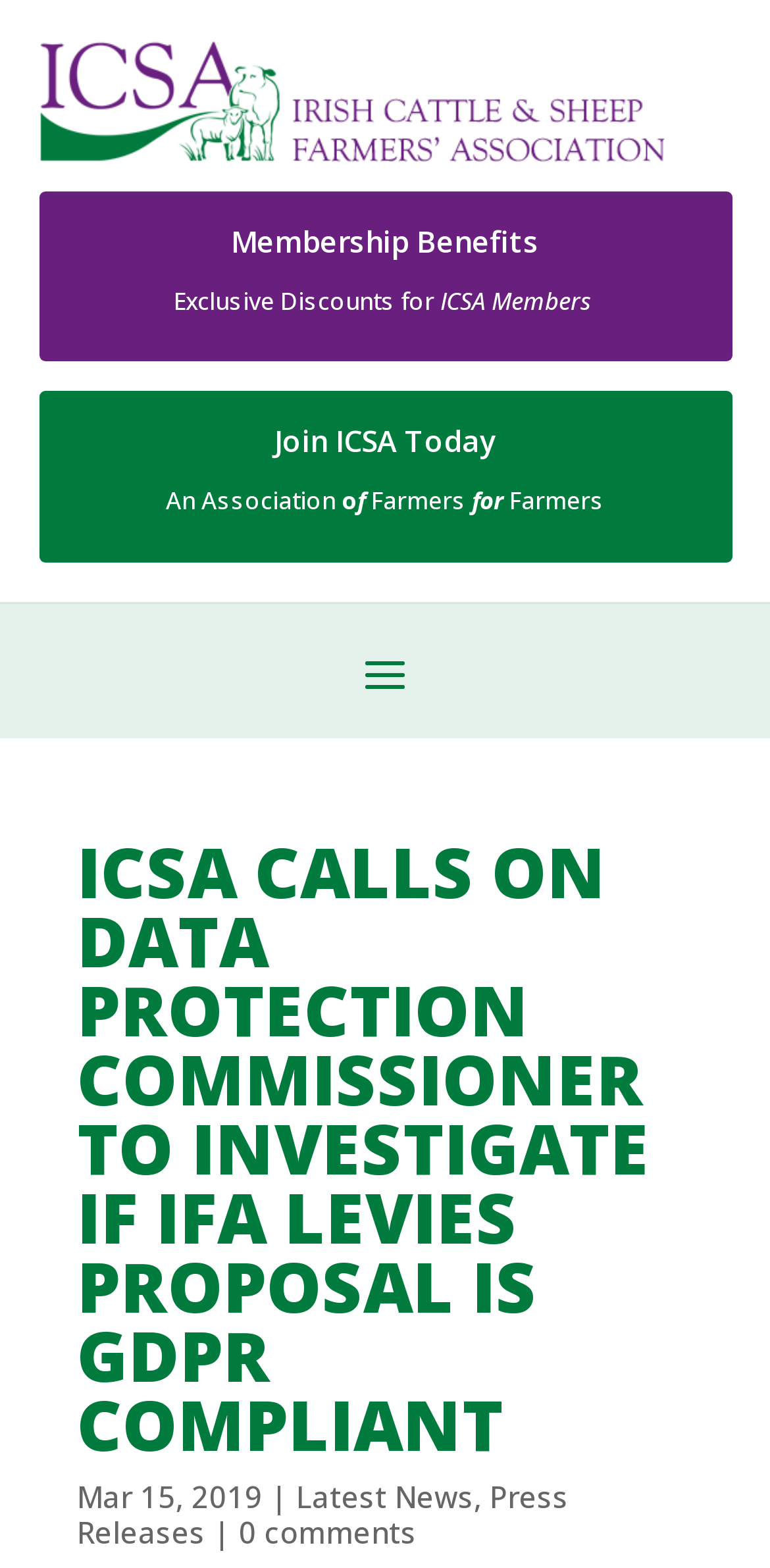What is the name of the proposal being investigated?
Give a one-word or short-phrase answer derived from the screenshot.

IFA levies proposal